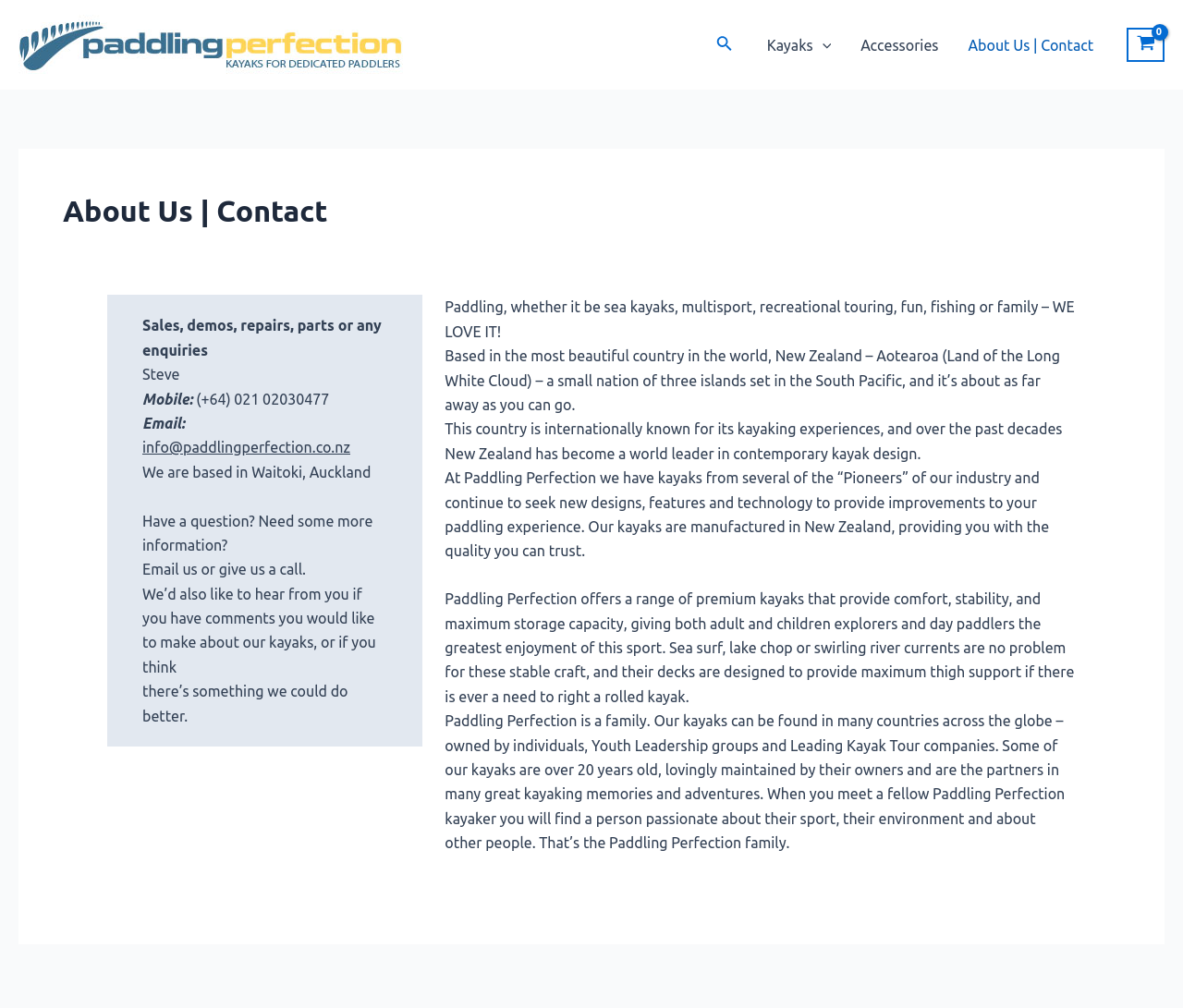Extract the top-level heading from the webpage and provide its text.

About Us | Contact